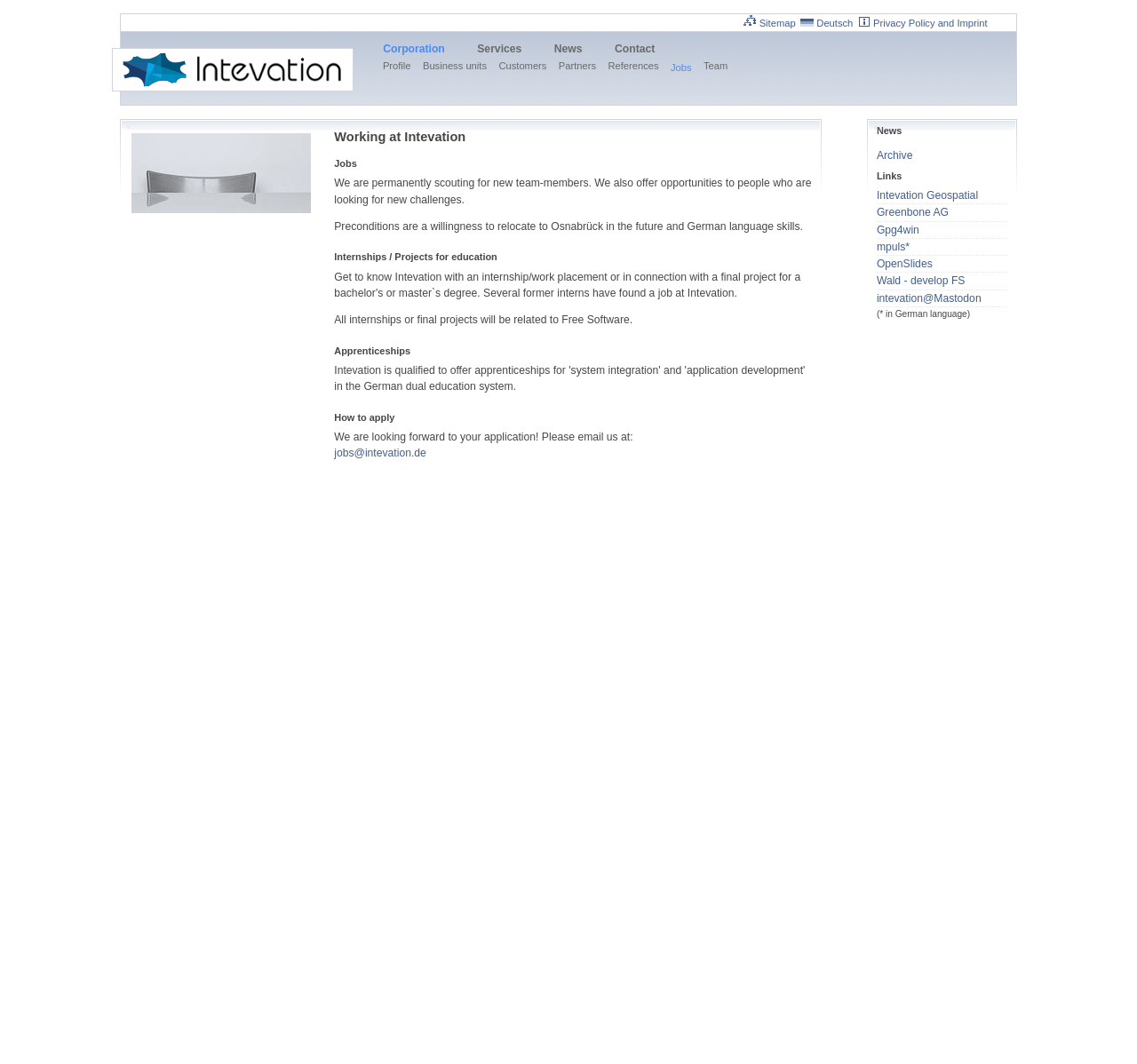Describe every aspect of the webpage comprehensively.

The webpage is about Intevation, a corporation, and its job opportunities. At the top left, there is an Intevation logo. Below it, there are three links: "sitemap", "Deutsche Flagge Deutsch", and "impressum Privacy Policy and Imprint", each accompanied by a small image. 

To the right of the logo, there is a section with several links, including "Profile", "Business units", "Customers", "Partners", "References", "Jobs", and "Team". Below this section, there are three more links: "Services", "News", and "Contact".

The main content of the page is divided into several sections. The first section, "Working at Intevation", has a heading and two paragraphs of text describing the company's job opportunities. The second section, "Jobs", has a heading and lists several types of jobs, including internships, apprenticeships, and how to apply. 

To the right of the main content, there is a section with a photo of a chair. Below the main content, there are two more sections: "News" with a link to an archive, and "Links" with several links to other websites, including Intevation Geospatial, Greenbone AG, and others.